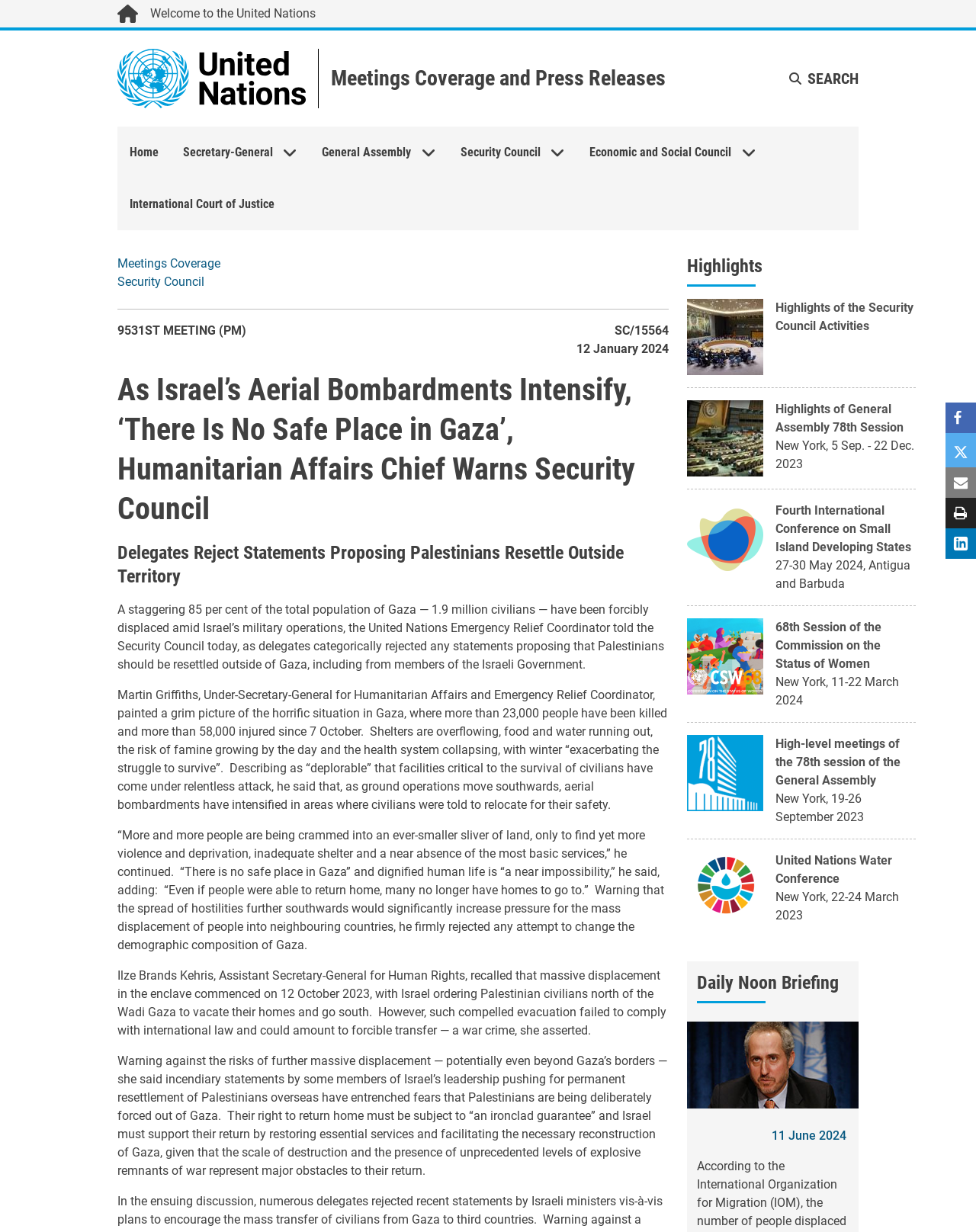What is the current meeting number?
Kindly offer a detailed explanation using the data available in the image.

I found the answer by looking at the StaticText element with the content '9531ST MEETING (PM)' which is located under the link 'Meetings Coverage'.